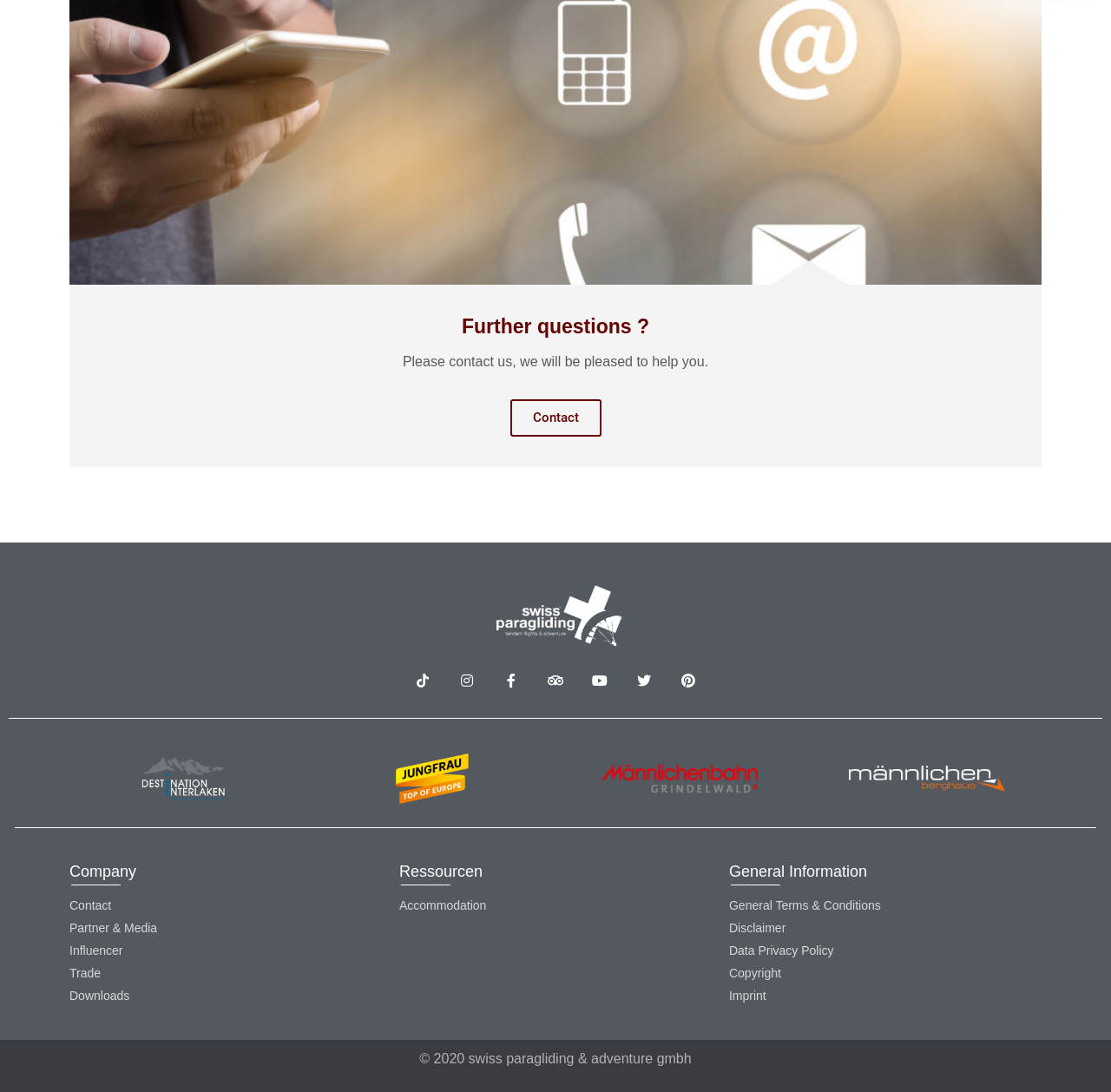Identify the bounding box coordinates for the element that needs to be clicked to fulfill this instruction: "Contact us". Provide the coordinates in the format of four float numbers between 0 and 1: [left, top, right, bottom].

[0.459, 0.366, 0.541, 0.4]